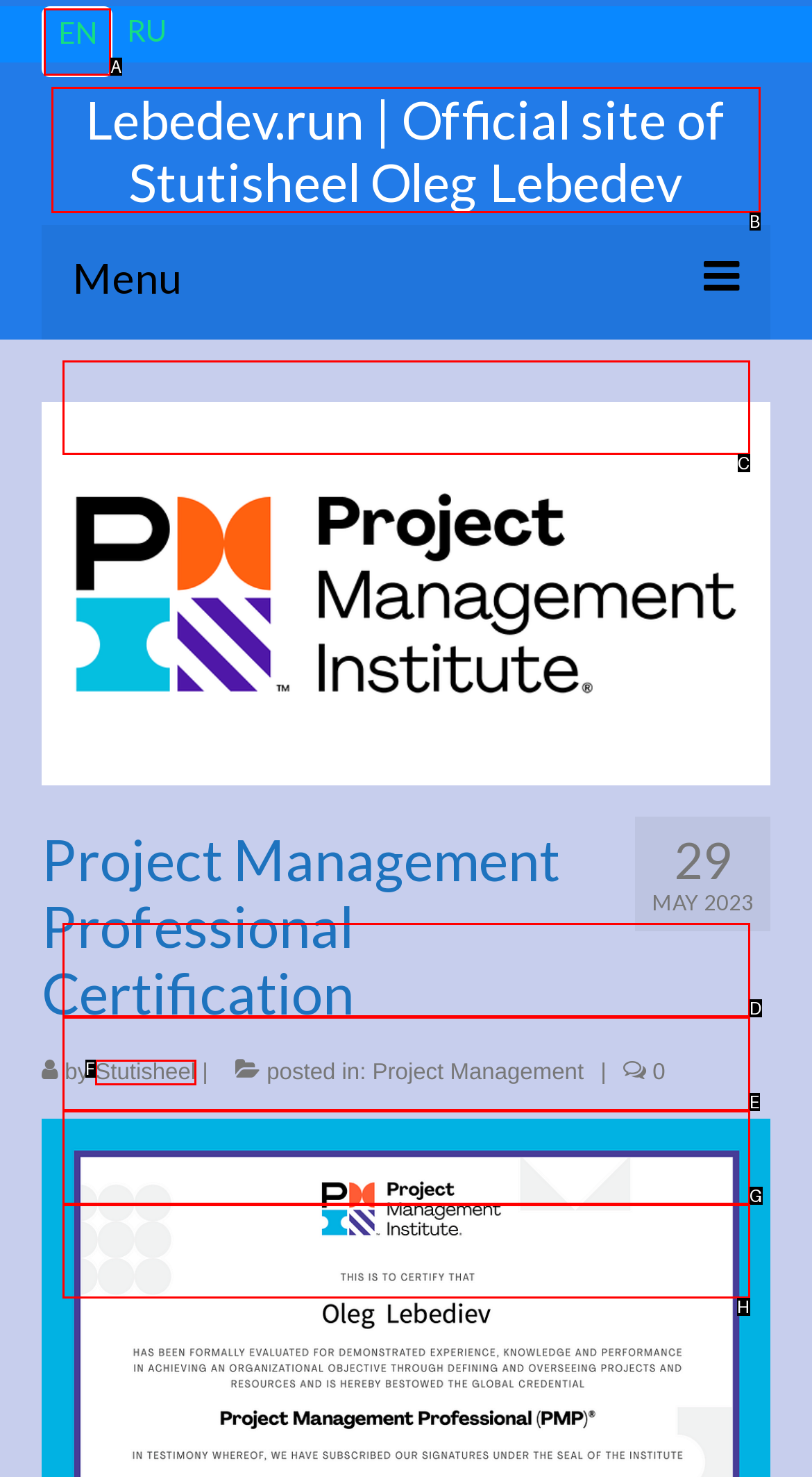Identify which lettered option to click to carry out the task: Read about the author. Provide the letter as your answer.

B